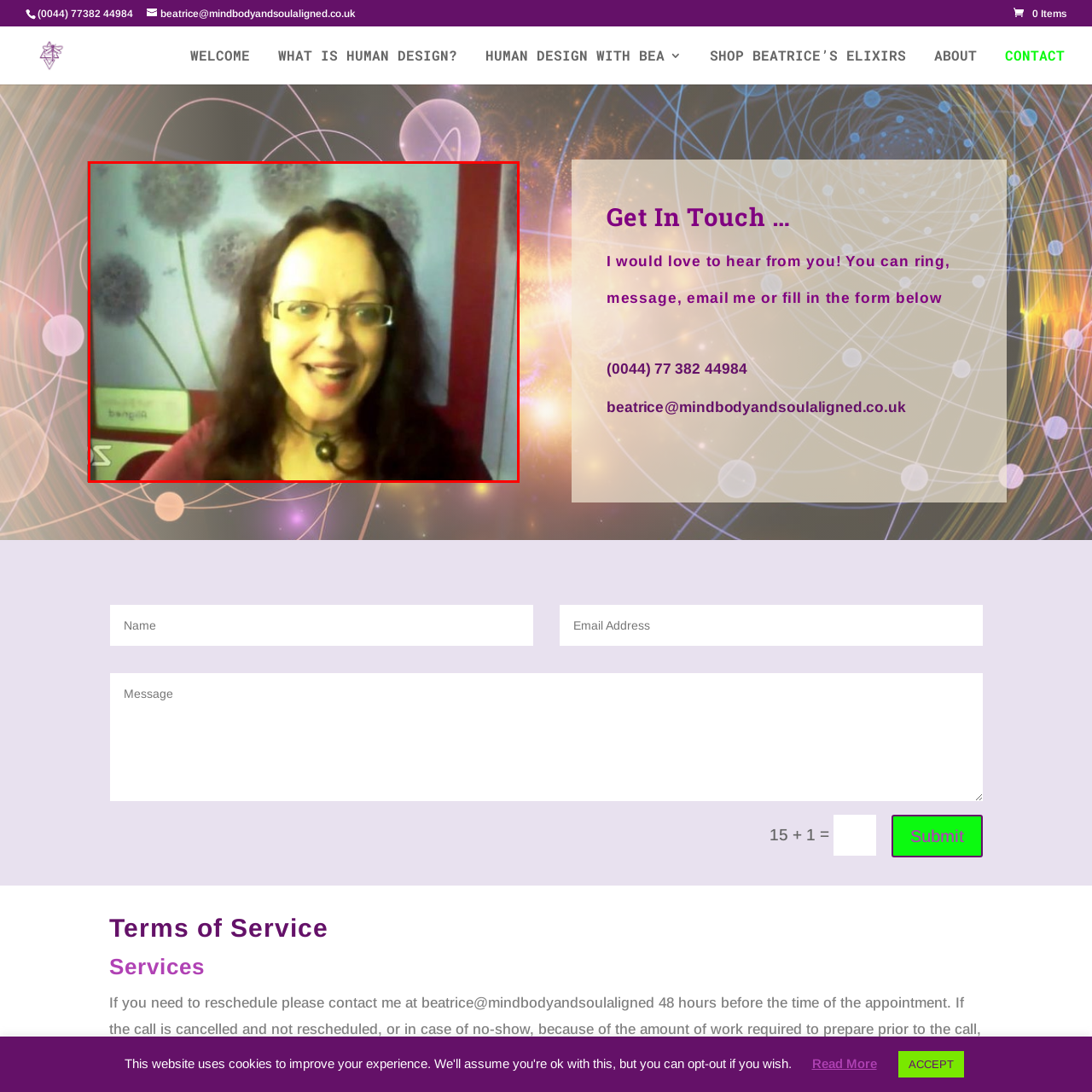Create a detailed narrative of the image inside the red-lined box.

The image features a woman with long, dark hair and glasses, smiling while engaging in conversation. She has a warm and approachable demeanor, complemented by a black choker necklace. The background of the image showcases a gentle, floral pattern with soft, round shapes that evoke a calming atmosphere. This setting aligns with a holistic or wellness theme, likely emphasizing concepts of mind, body, and soul, as suggested by the context of the webpage titled "MIND, BODY AND SOUL ALIGNED." The woman appears to be a friendly representative of this initiative, possibly sharing insights or inviting connections with visitors.